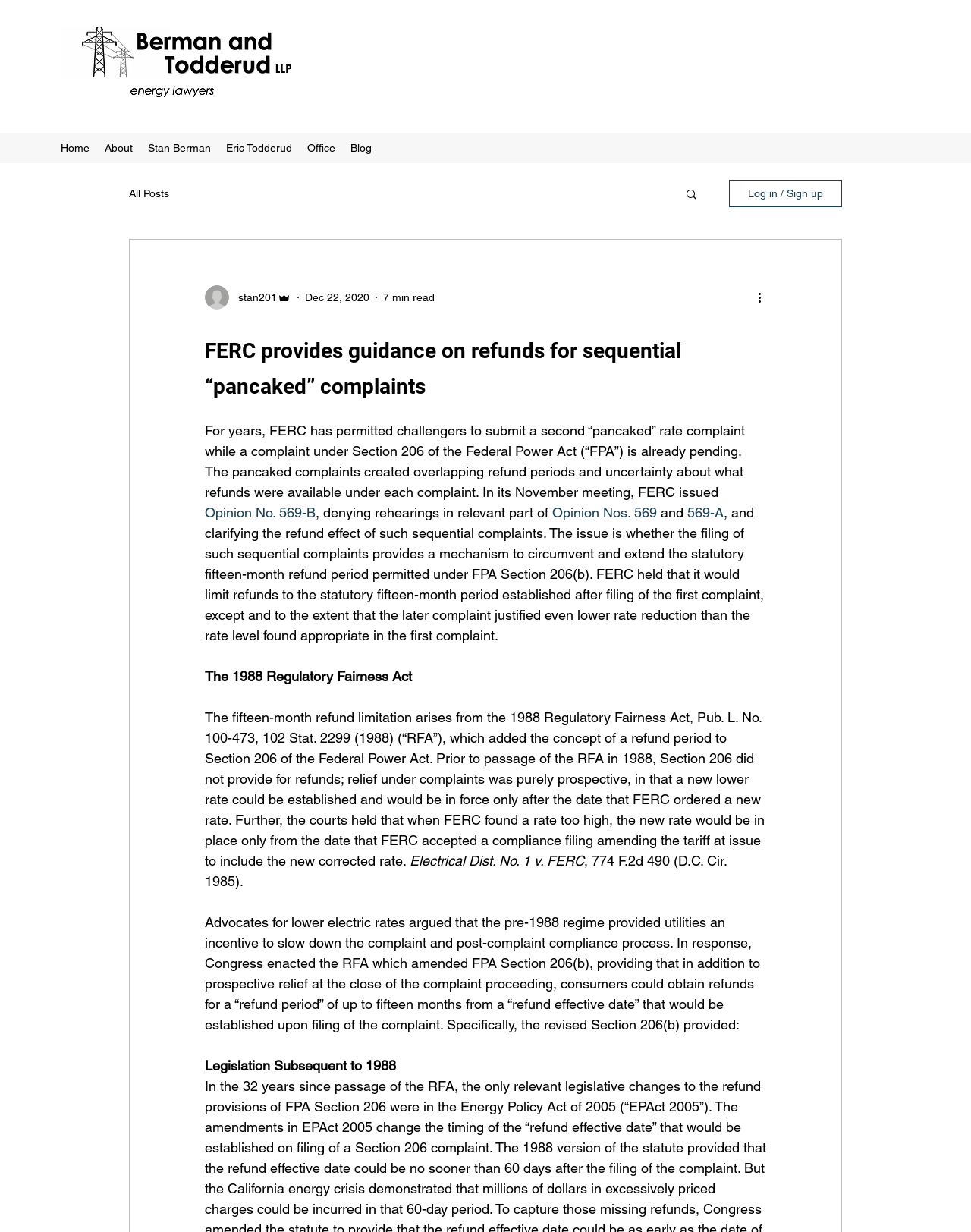Find the bounding box coordinates for the area that must be clicked to perform this action: "Visit the Davey Tree Expert Company's Facebook page".

None